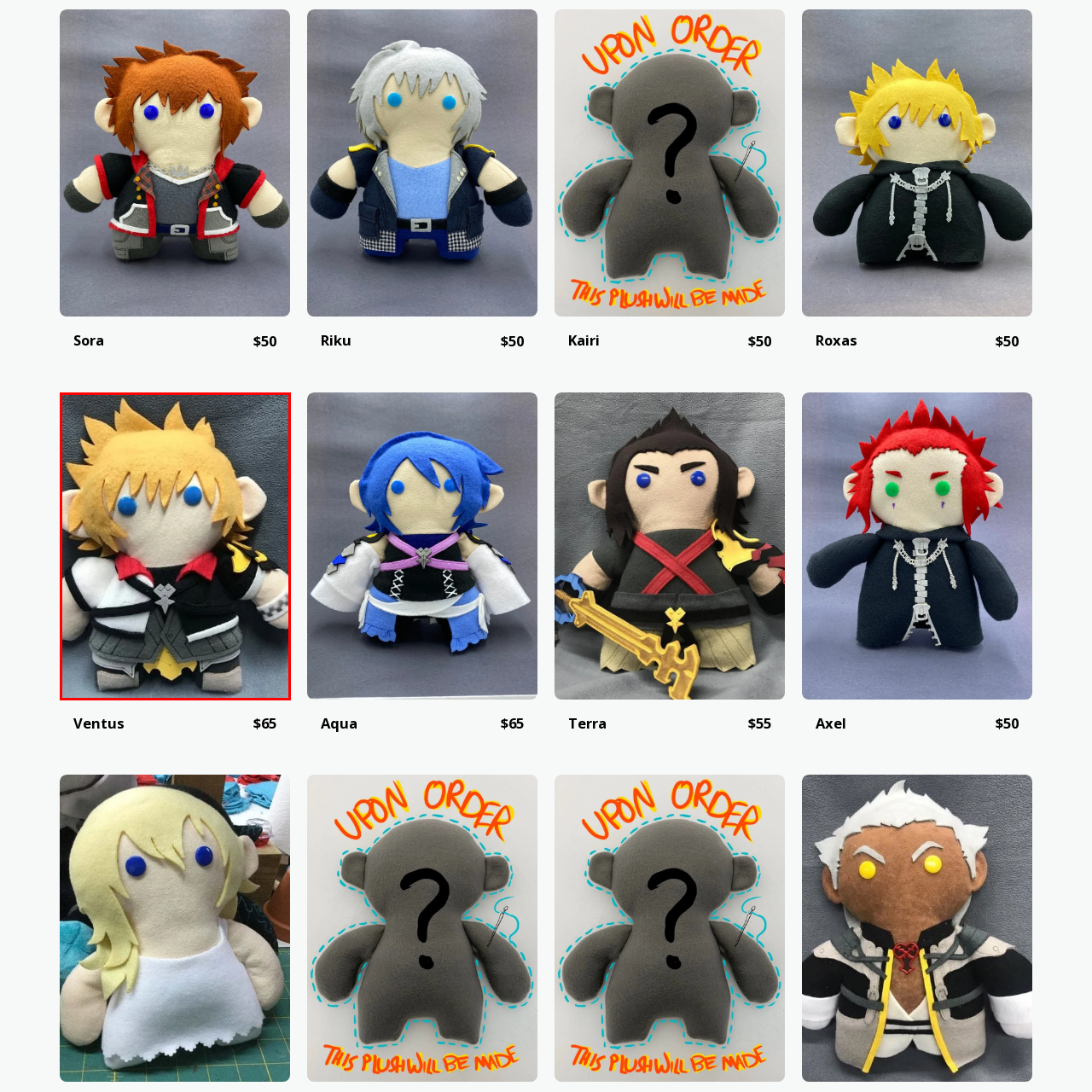What is the dominant color of Ventus' outfit?  
Pay attention to the image within the red frame and give a detailed answer based on your observations from the image.

The caption describes Ventus' outfit as combining elements of black, red, and gray, but it specifically mentions a 'black jacket', suggesting that black is the dominant color.